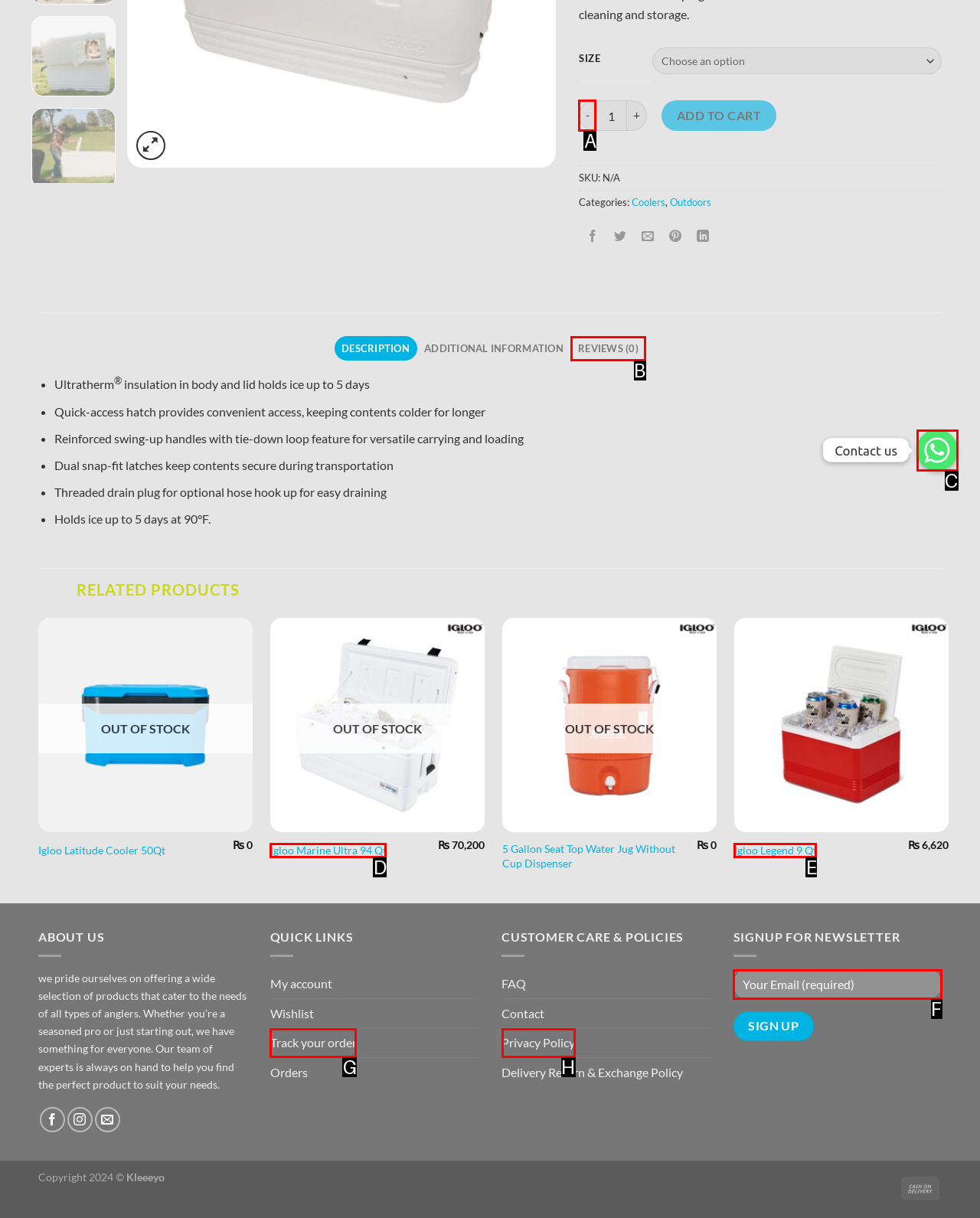Given the description: Igloo Legend 9 Qt, determine the corresponding lettered UI element.
Answer with the letter of the selected option.

E